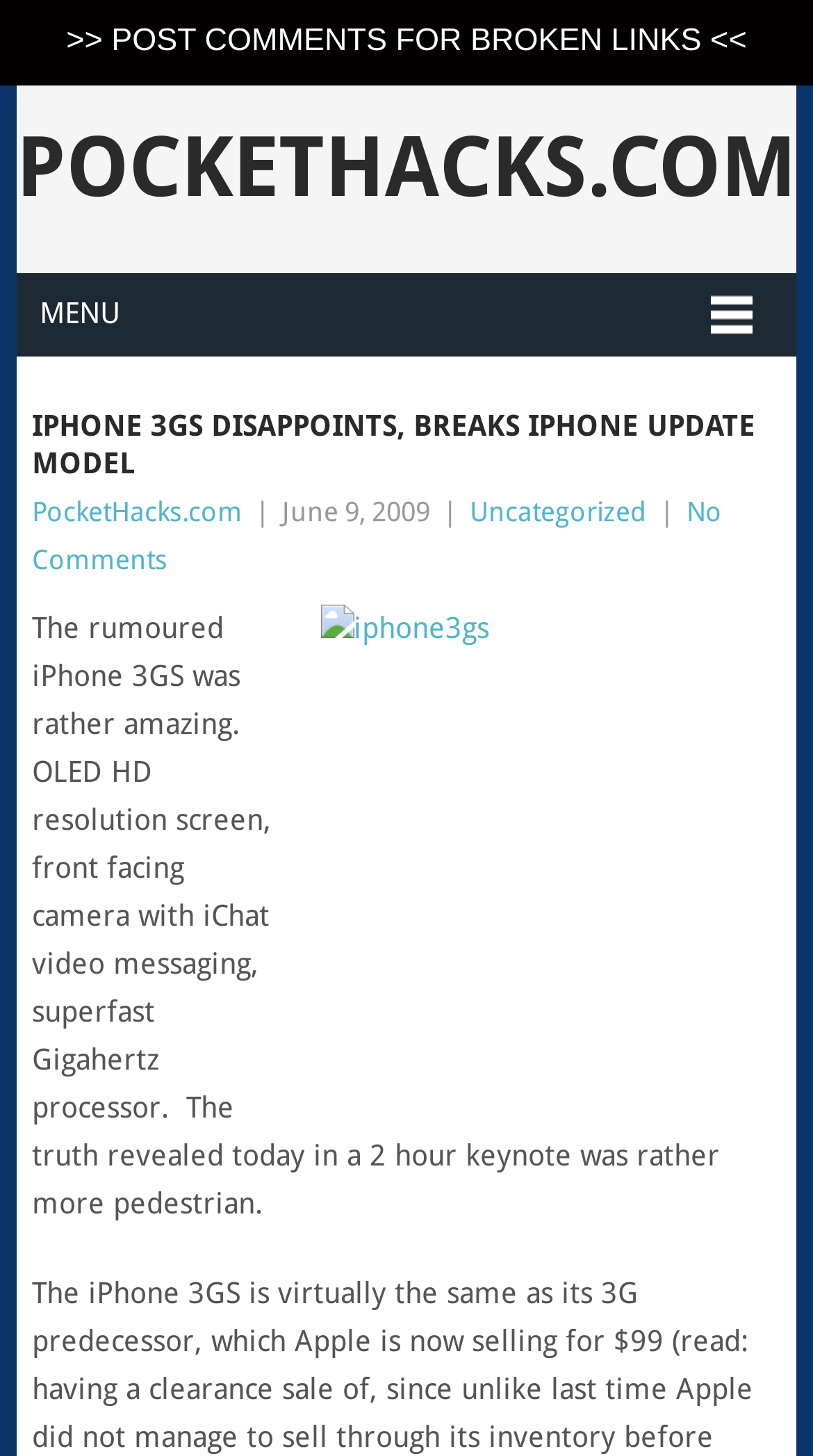Answer the following query with a single word or phrase:
What is the resolution of the iPhone 3GS screen?

OLED HD